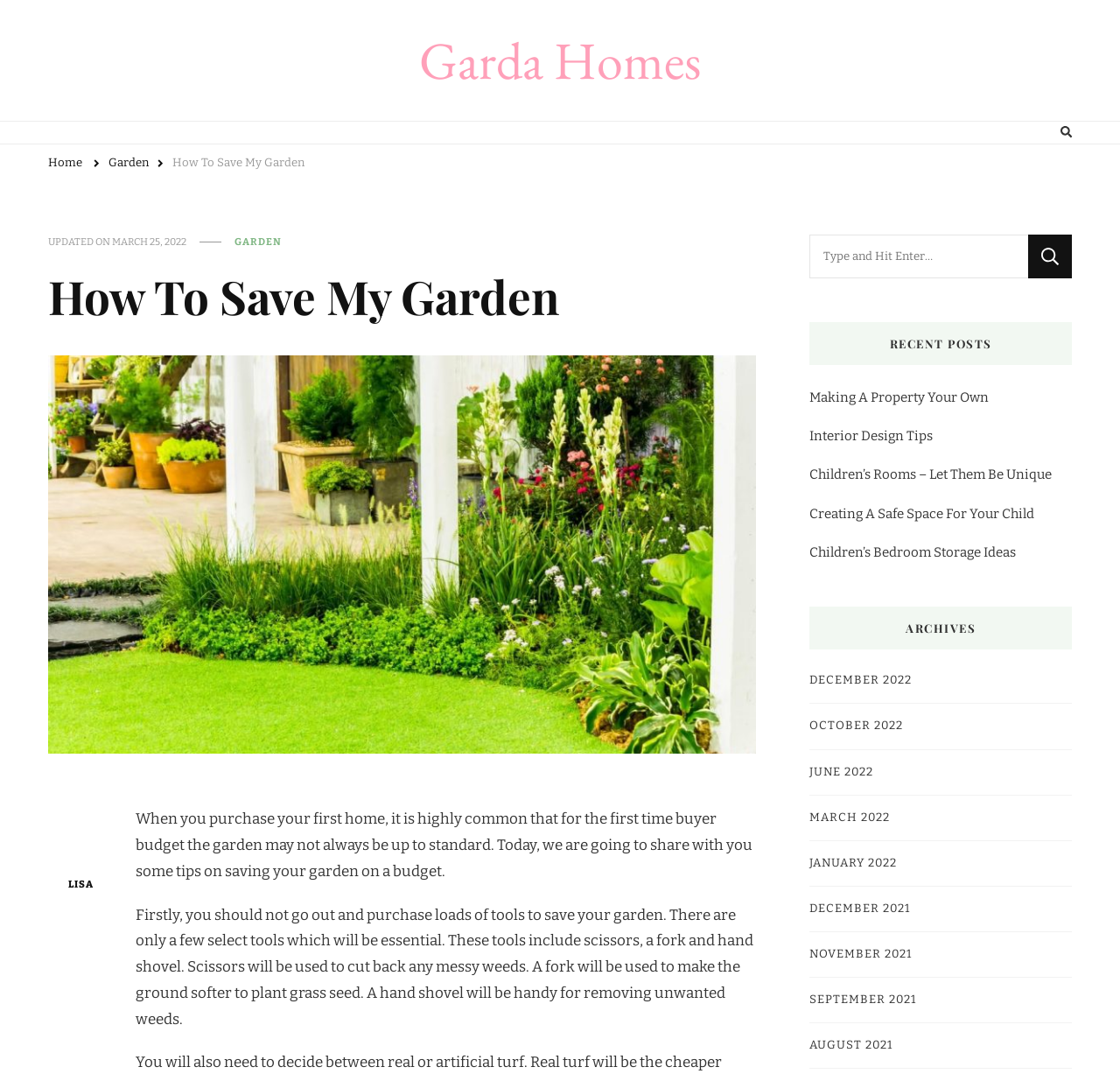Please give the bounding box coordinates of the area that should be clicked to fulfill the following instruction: "Read the 'How To Save My Garden' article". The coordinates should be in the format of four float numbers from 0 to 1, i.e., [left, top, right, bottom].

[0.154, 0.147, 0.272, 0.16]